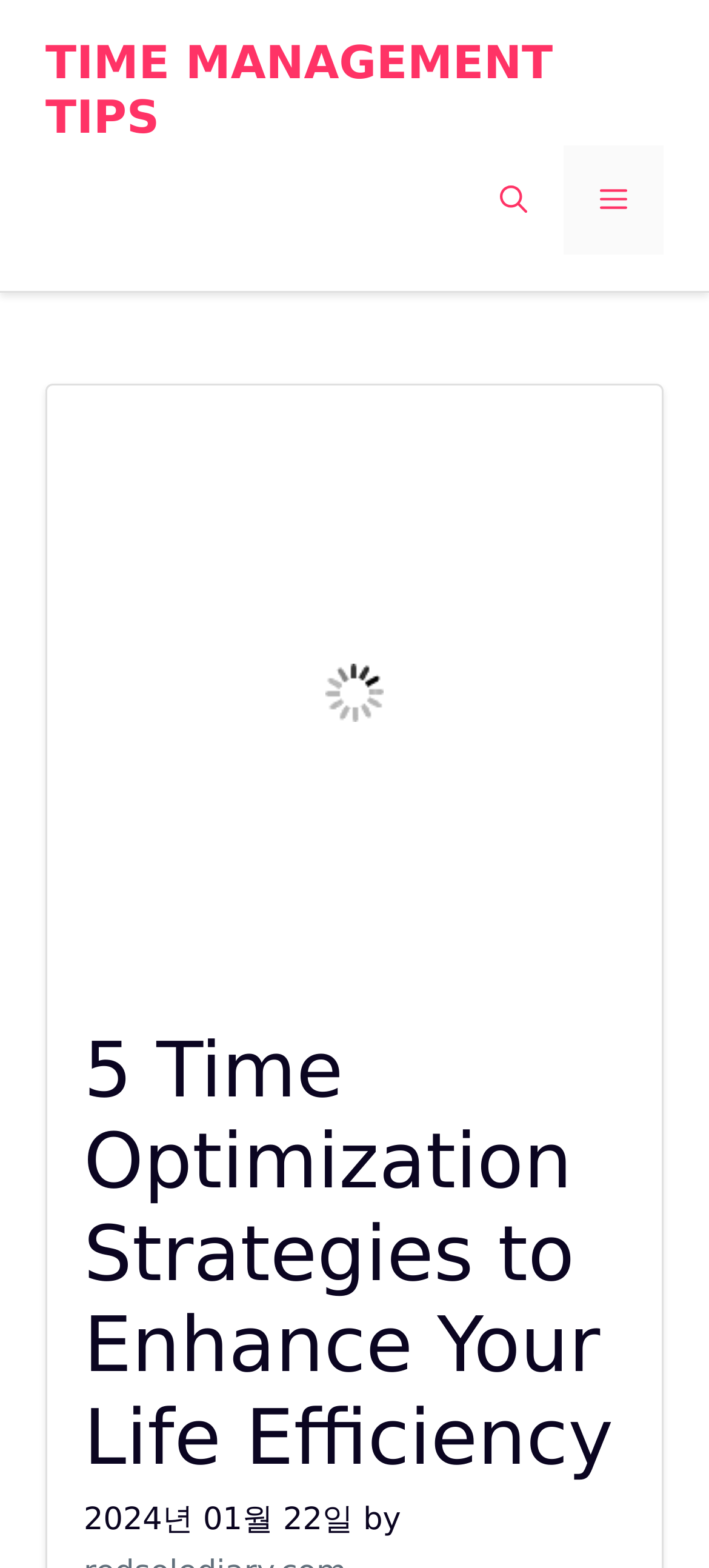Give a complete and precise description of the webpage's appearance.

The webpage is about time optimization strategies, with a focus on utilizing 4,000 weeks effectively to lead a purposeful and productive life. At the top of the page, there is a banner with the site's name, spanning the entire width of the page. Below the banner, there is a link to "TIME MANAGEMENT TIPS" on the left side, and a navigation menu on the right side, which includes a link to open a search bar, a menu button, and a mobile toggle.

Below the navigation menu, there is a large image that takes up most of the page's width, with a heading "5 Time Optimization Strategies to Enhance Your Life Efficiency" placed on top of it. The image is likely a visual representation of the article's content.

To the right of the image, there is a timestamp "2024년 01월 22일" (January 22, 2024) and the author's name, indicated by the text "by". The timestamp and author's name are placed at the bottom right corner of the image.

Overall, the webpage appears to be an article or blog post about time optimization strategies, with a clear and concise layout that guides the reader's attention to the main content.